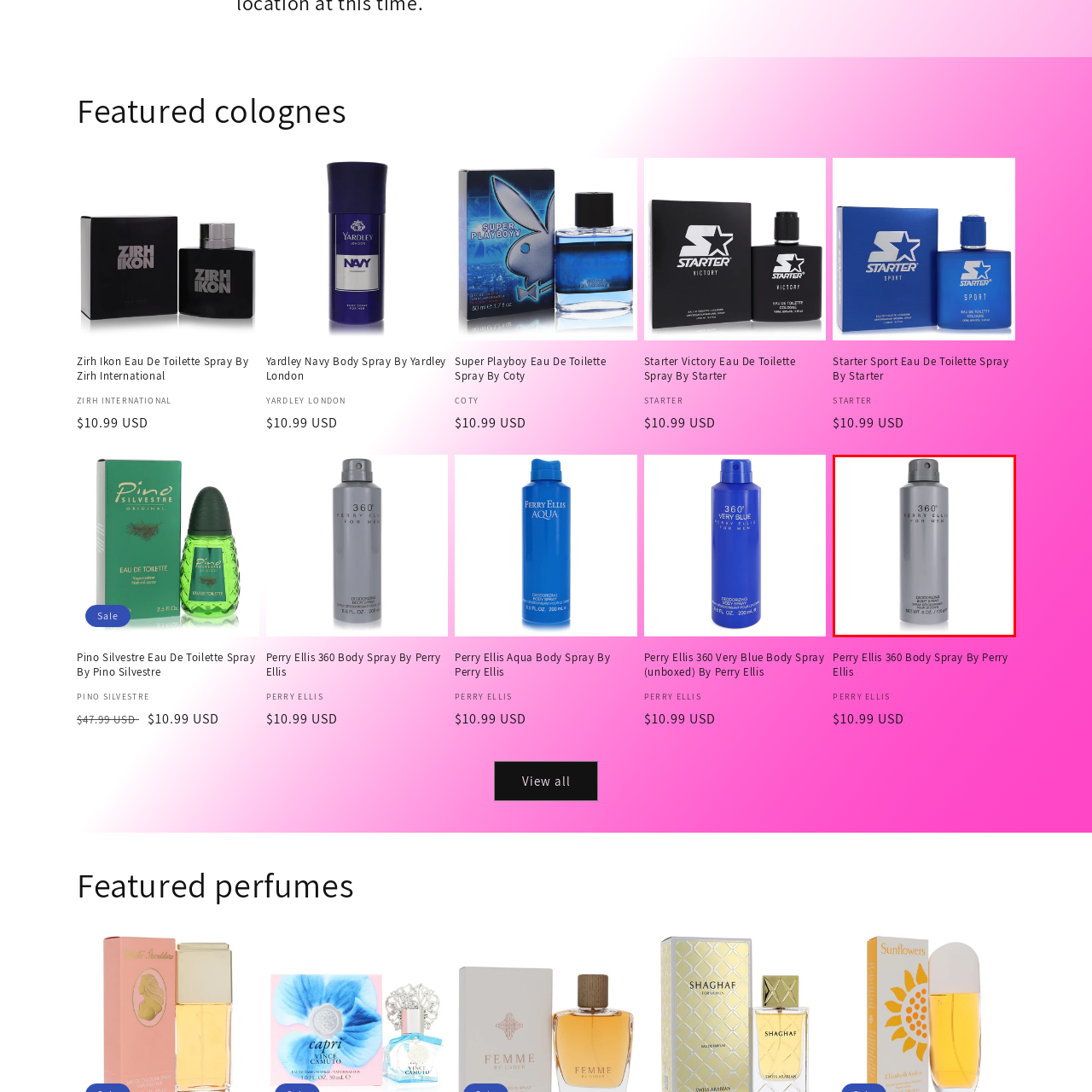Observe the highlighted image and answer the following: What is the purpose of the product?

Deodorizing Body Spray